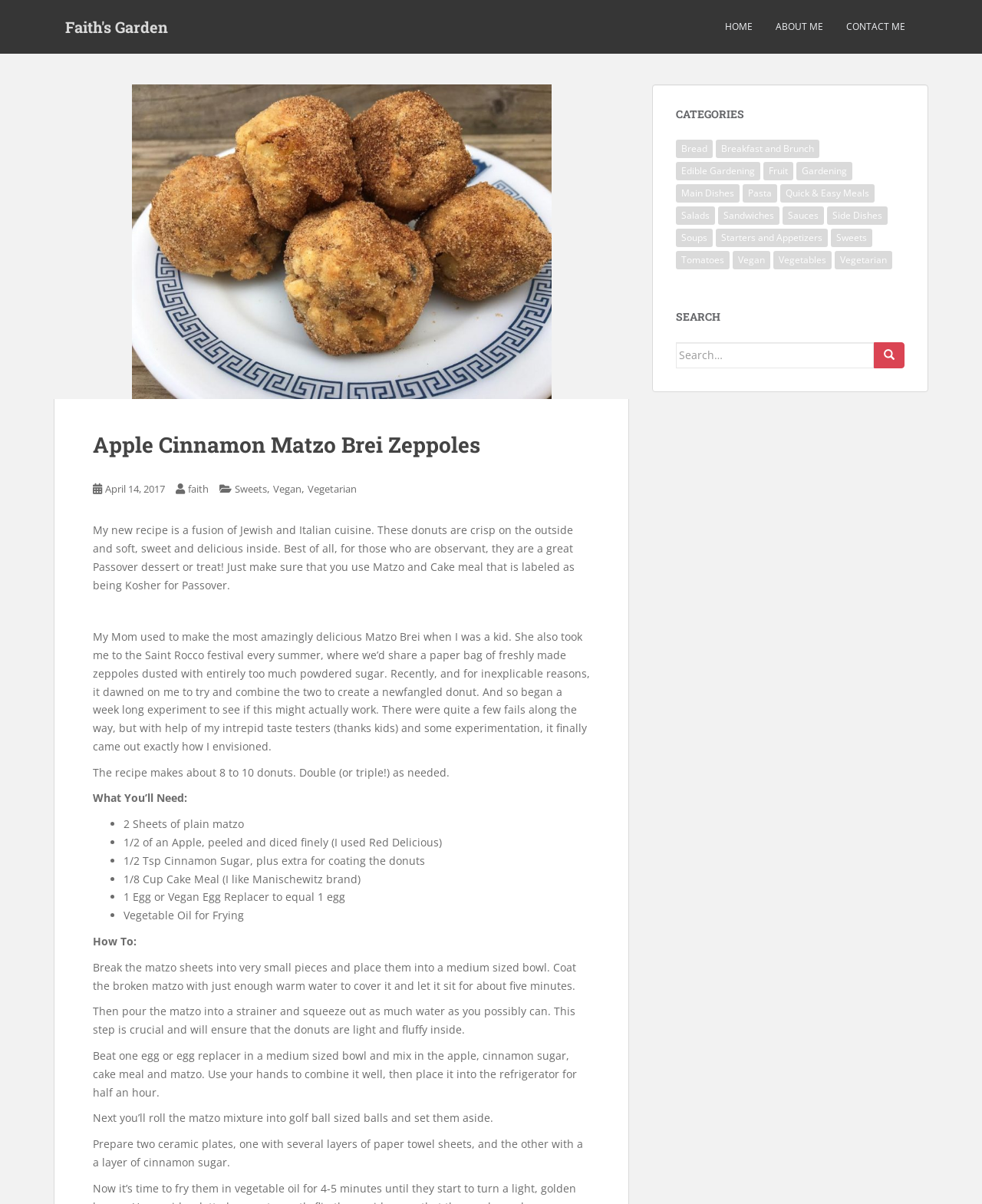What is the category of the recipe 'Sweets' under?
Look at the screenshot and respond with a single word or phrase.

Vegan and Vegetarian